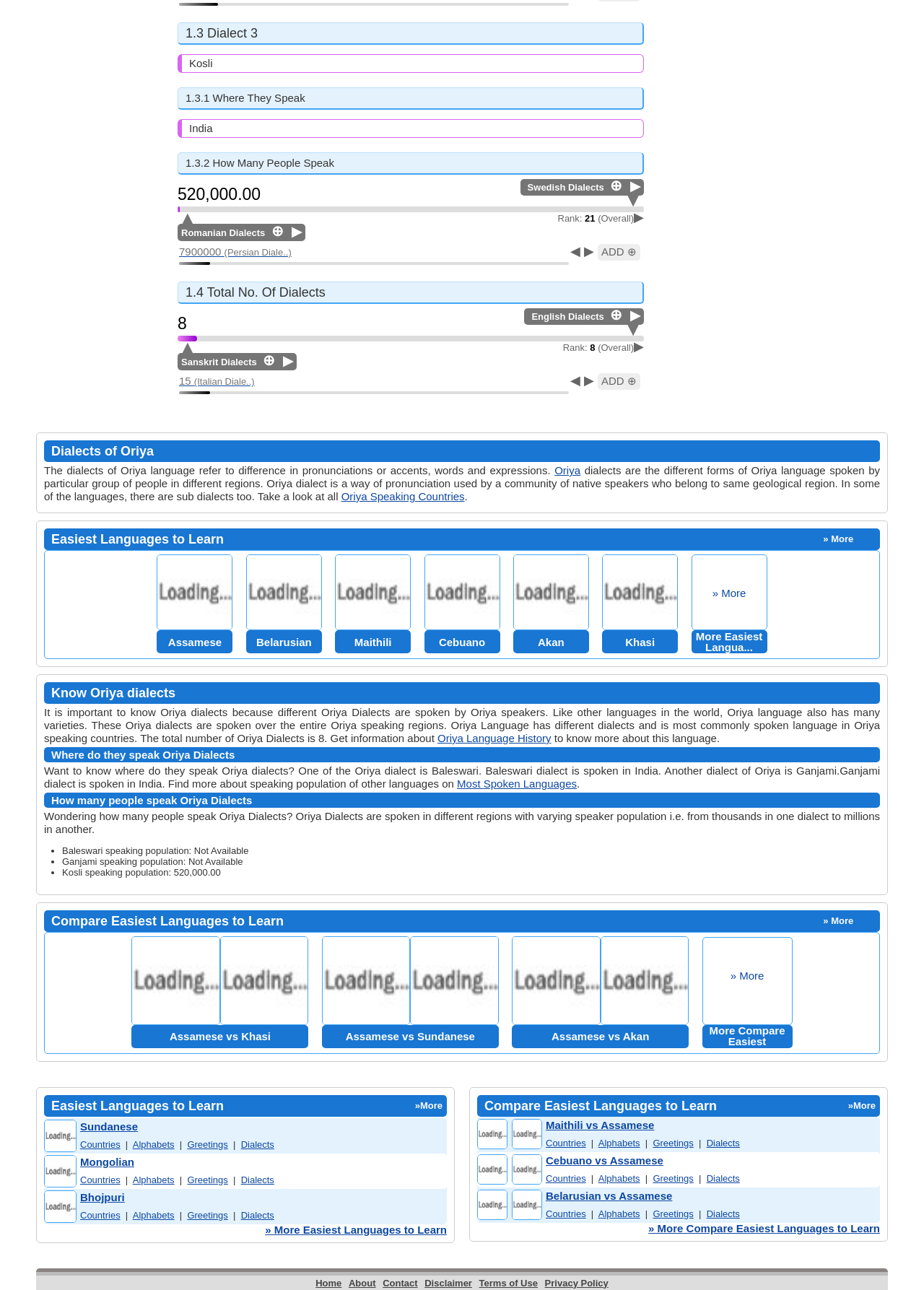Give a short answer using one word or phrase for the question:
How many people speak Oriya?

520,000.00